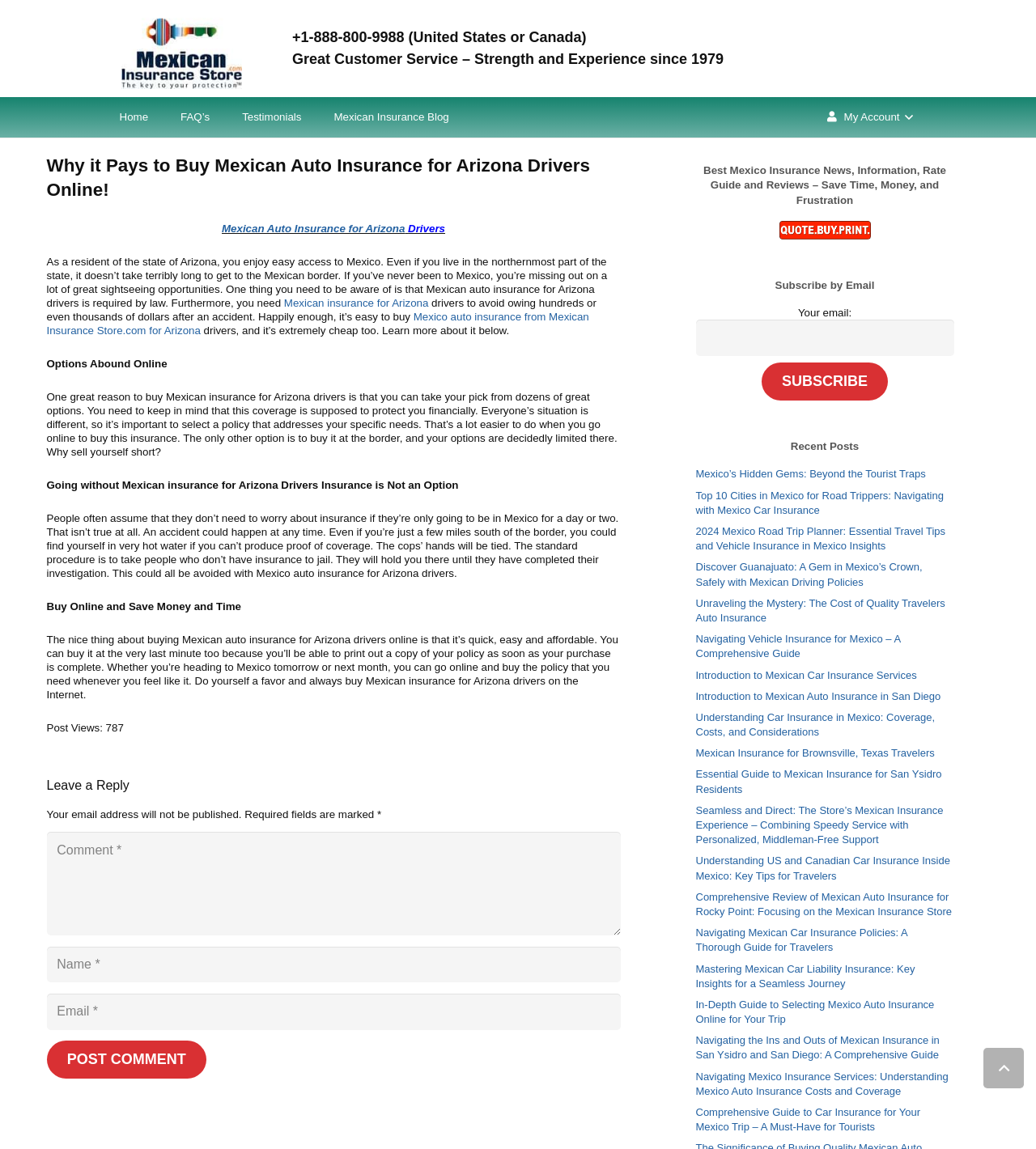Find the bounding box coordinates for the area that must be clicked to perform this action: "Go to the home page".

[0.1, 0.085, 0.159, 0.12]